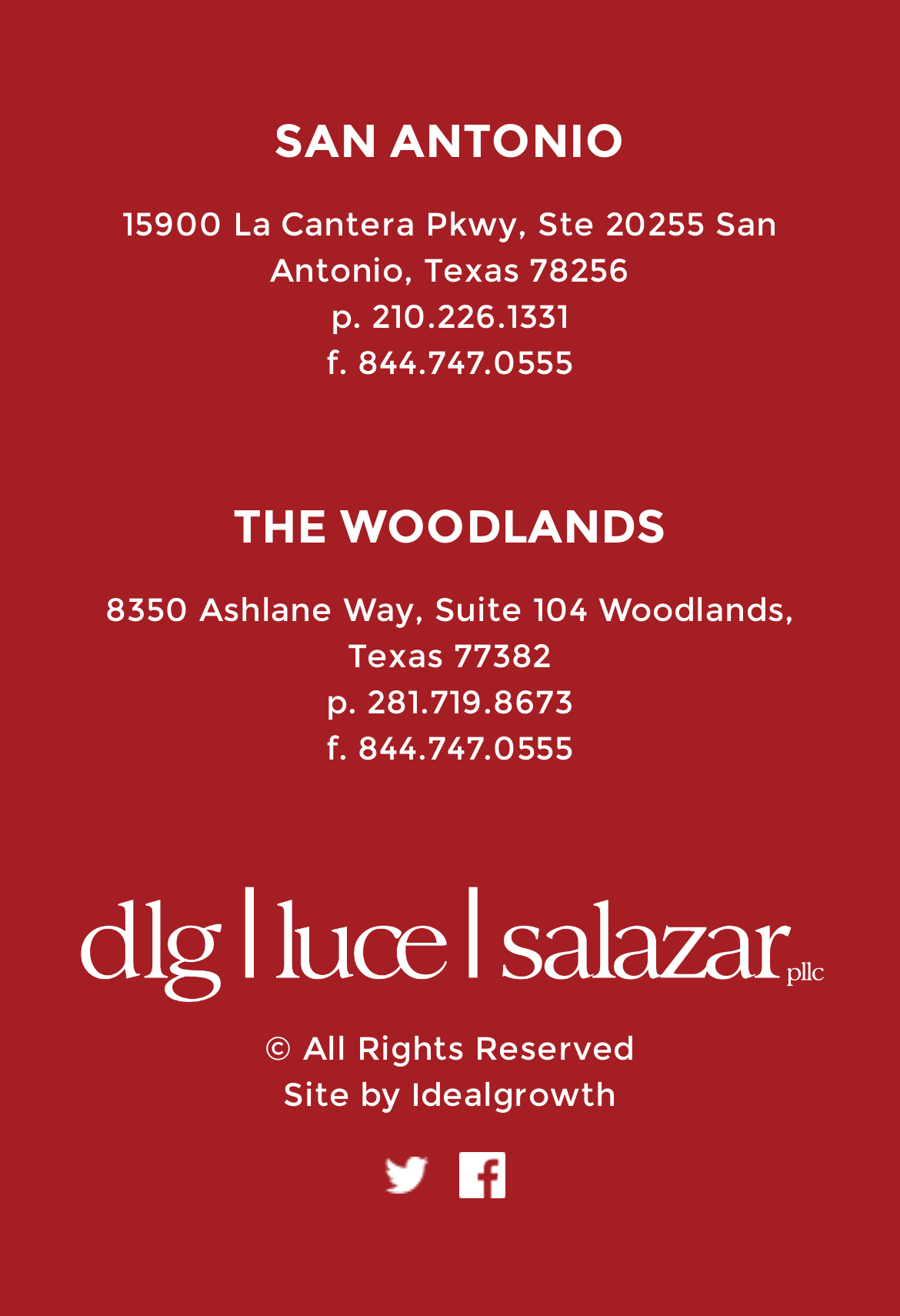Answer the question in one word or a short phrase:
Who designed the website?

Idealgrowth